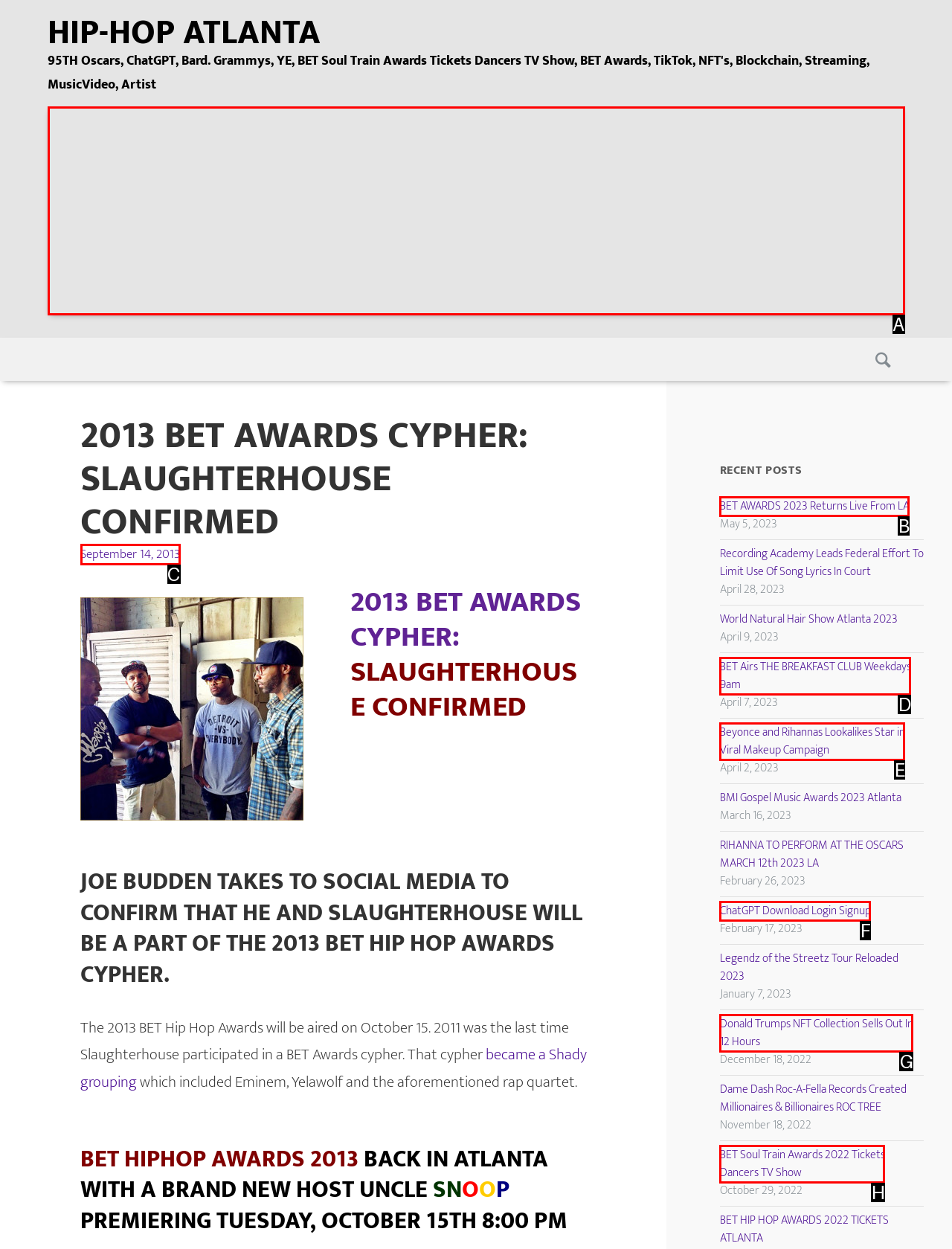Based on the description: ChatGPT Download Login Signup, find the HTML element that matches it. Provide your answer as the letter of the chosen option.

F